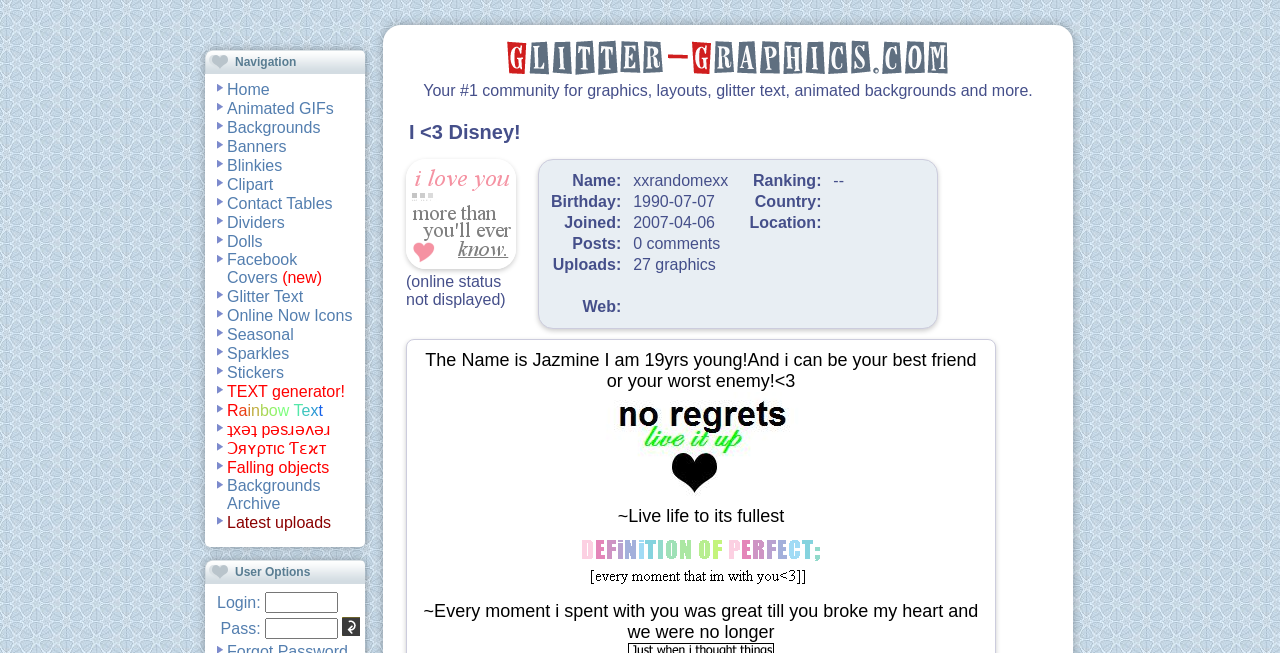Specify the bounding box coordinates of the area to click in order to execute this command: 'Explore Backgrounds'. The coordinates should consist of four float numbers ranging from 0 to 1, and should be formatted as [left, top, right, bottom].

[0.177, 0.181, 0.25, 0.208]